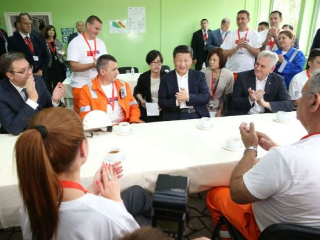Explain the details of the image comprehensively.

In a brightly lit room adorned with green walls, a group of dignitaries and attendees engage in a lively discussion around a table laden with cups of coffee. At the center of the gathering is a prominent leader, exuding charisma as he smiles and interacts with those seated around him. To his left, a man dressed in a bright orange uniform sits attentively, while a woman in a dark suit and white blouse engages in conversation, highlighting the collaborative atmosphere. Other attendees, including individuals in matching attire, softly applaud, illustrating camaraderie and support. The event appears to foster a spirit of cooperation and dialogue among the diverse group, which includes both local representatives and international guests. The scene captures a moment of connection and shared purpose in a formal yet warm setting.